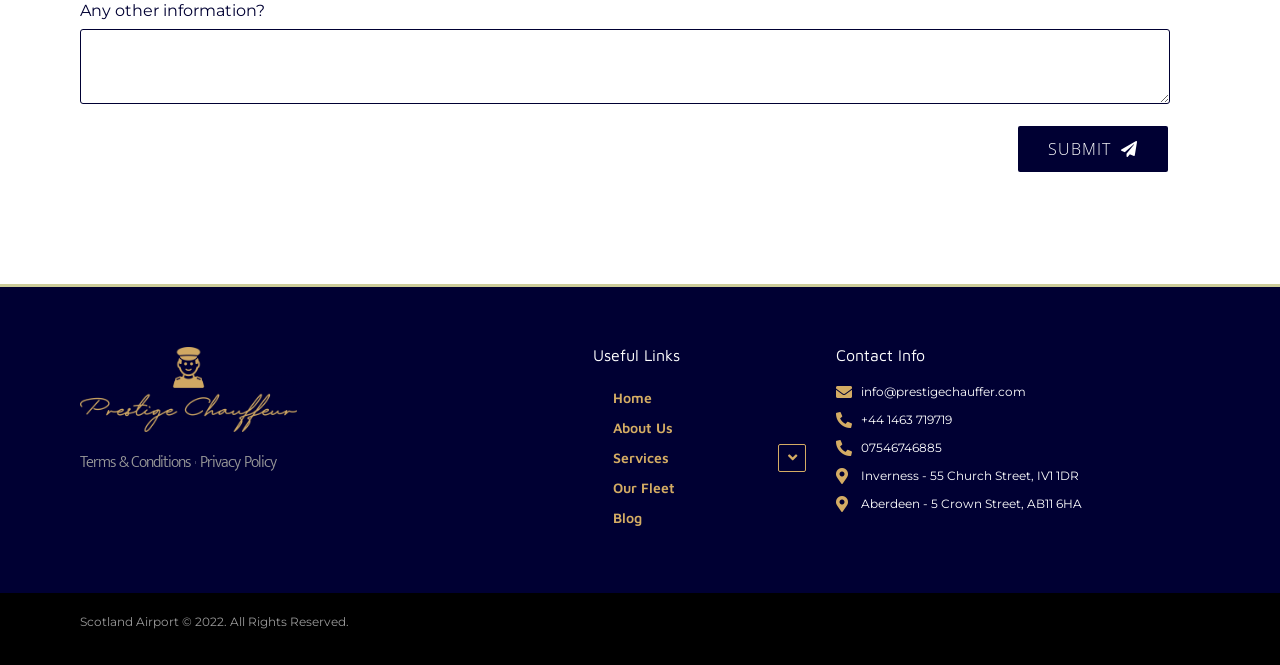Please determine the bounding box coordinates of the element's region to click in order to carry out the following instruction: "Visit the Terms & Conditions page". The coordinates should be four float numbers between 0 and 1, i.e., [left, top, right, bottom].

[0.062, 0.679, 0.149, 0.713]